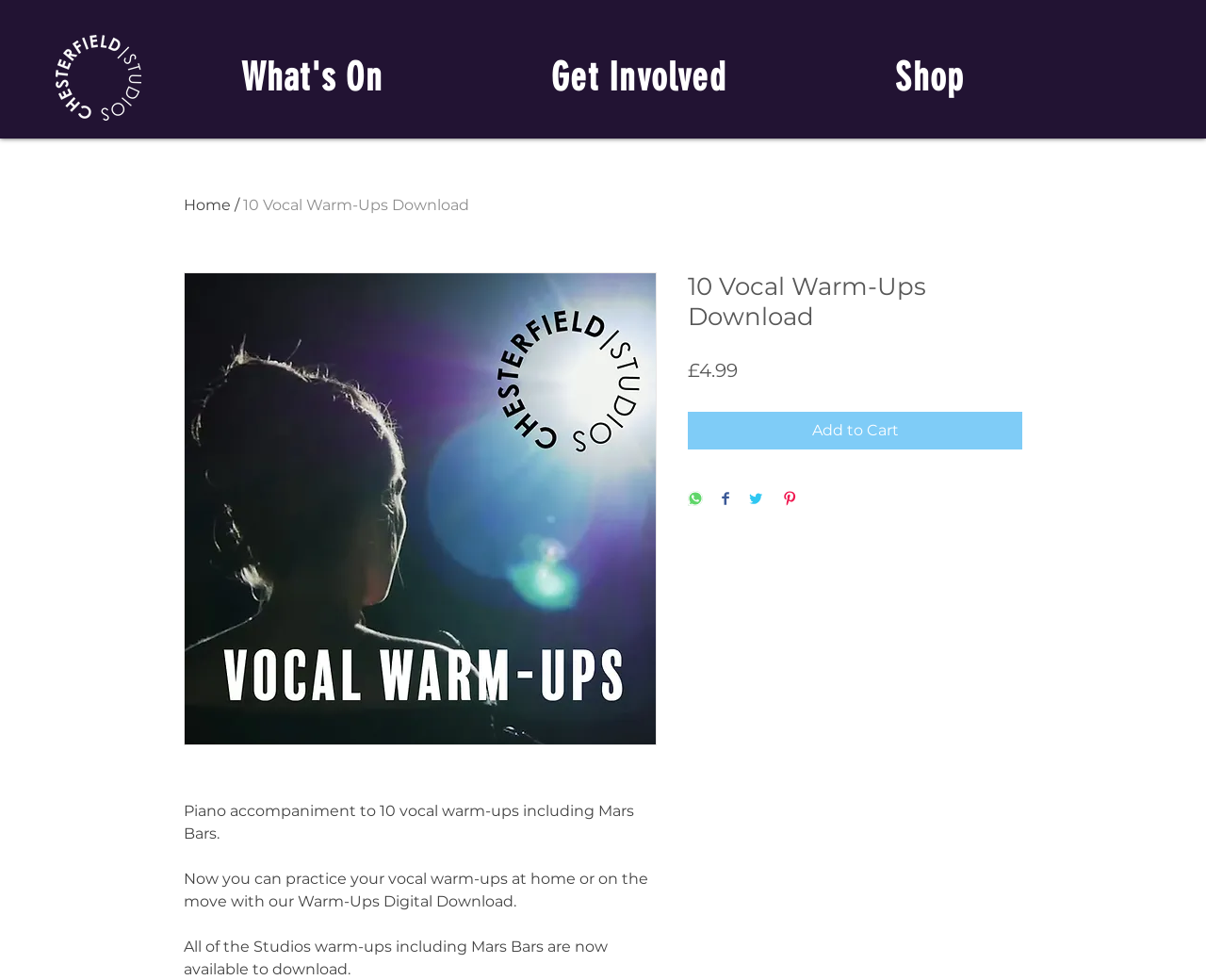Please respond to the question with a concise word or phrase:
What is the purpose of the Warm-Ups Digital Download?

To practice vocal warm-ups